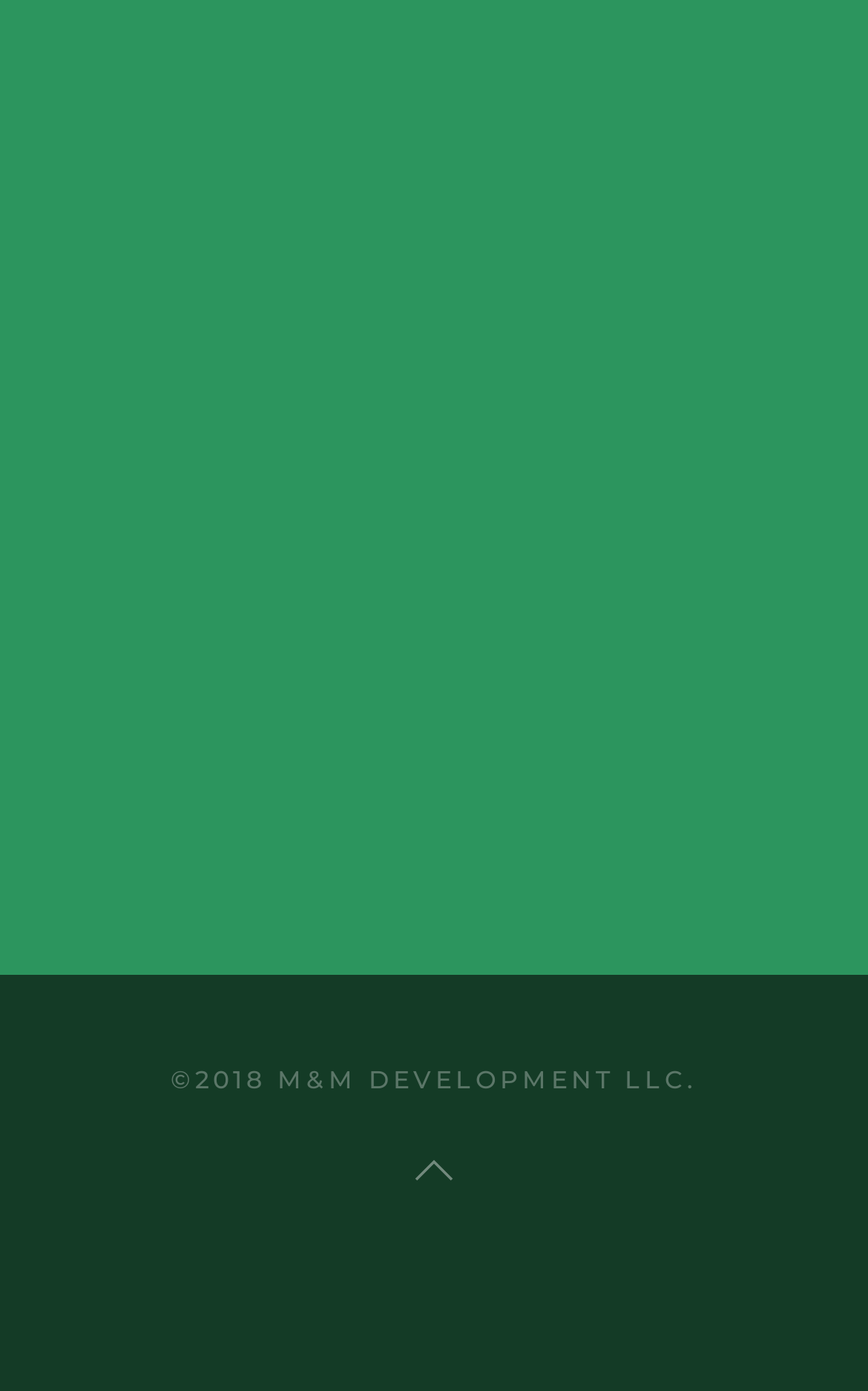Locate the bounding box coordinates of the element's region that should be clicked to carry out the following instruction: "view current projects". The coordinates need to be four float numbers between 0 and 1, i.e., [left, top, right, bottom].

[0.16, 0.285, 0.84, 0.359]